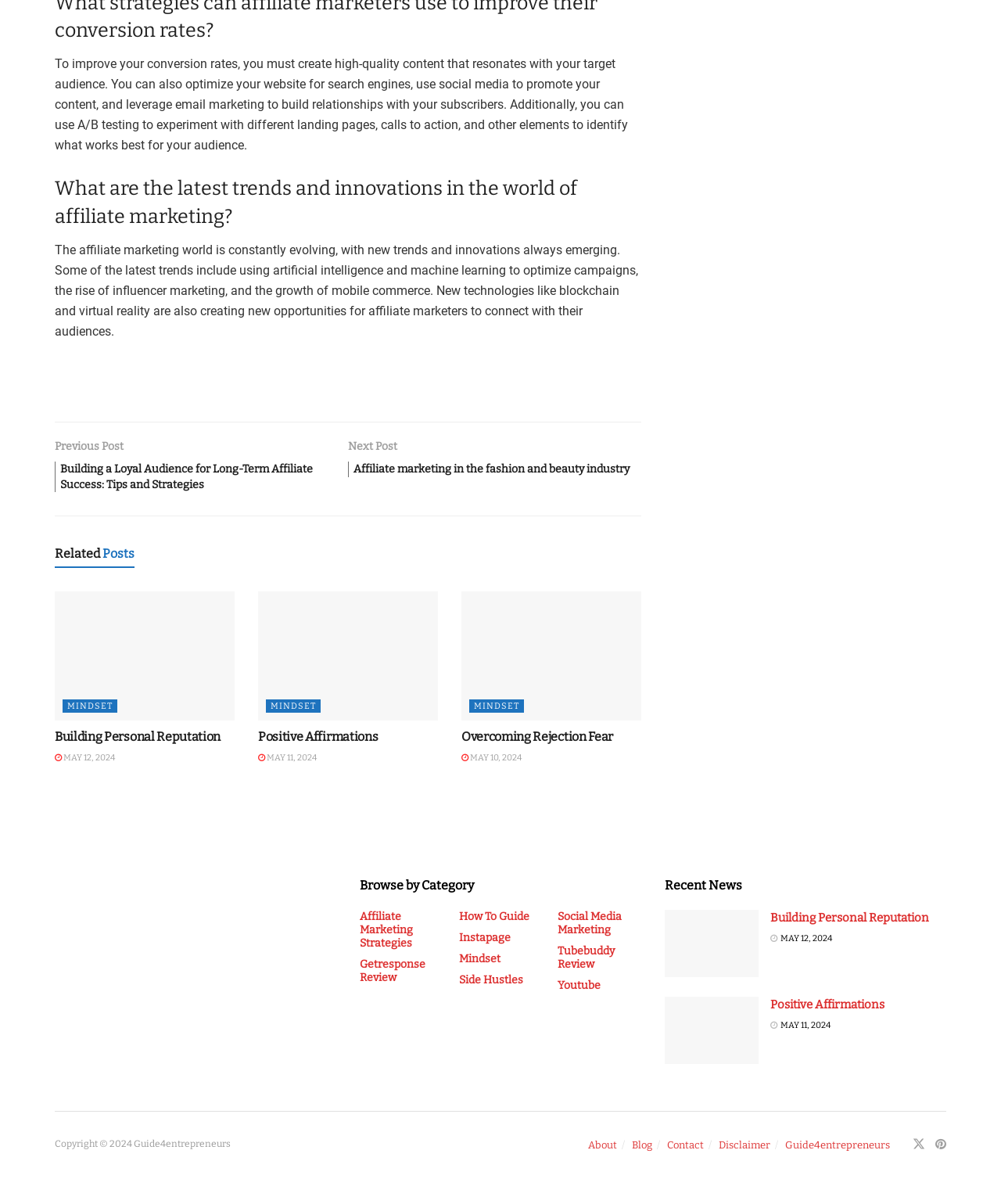Determine the bounding box coordinates for the clickable element to execute this instruction: "Visit the 'About' page". Provide the coordinates as four float numbers between 0 and 1, i.e., [left, top, right, bottom].

[0.588, 0.953, 0.616, 0.963]